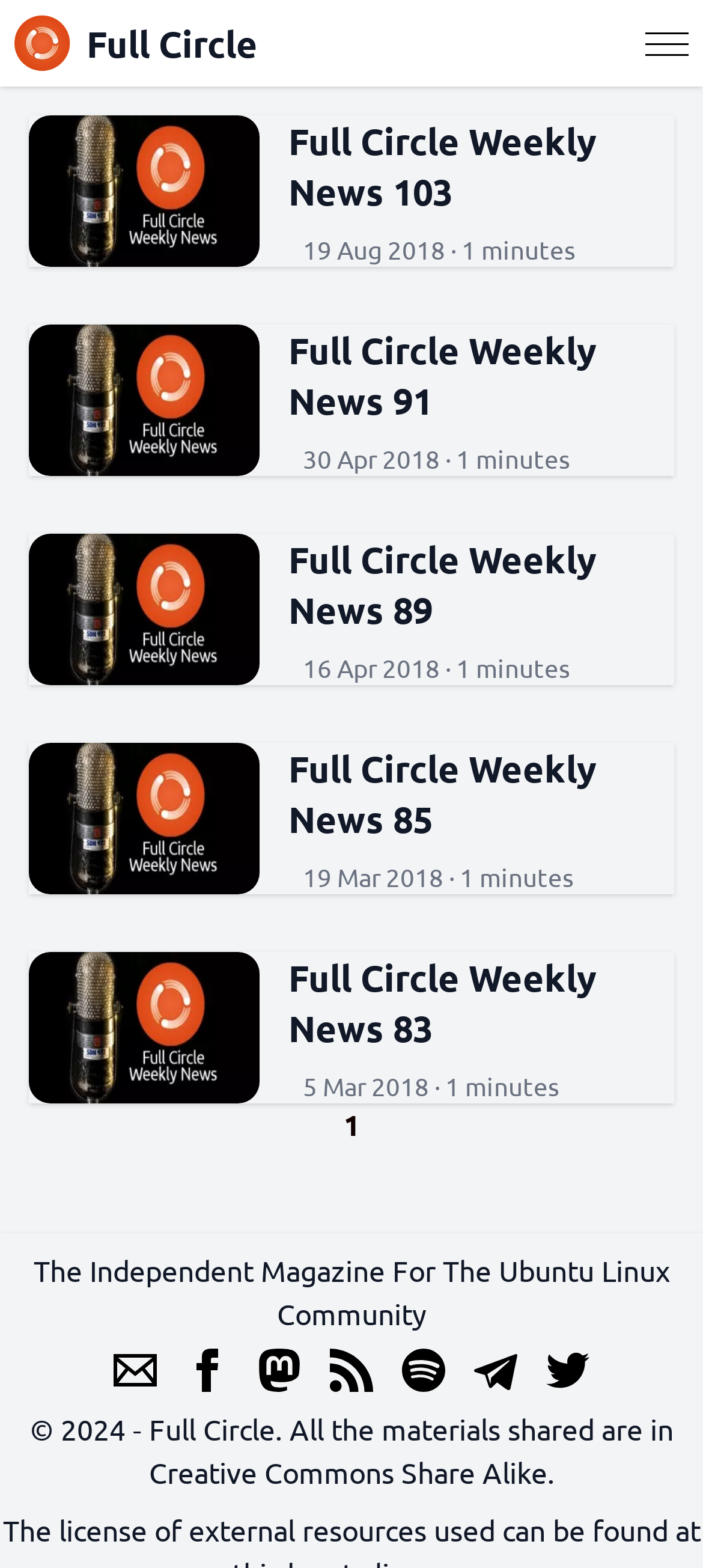Identify the bounding box coordinates of the element to click to follow this instruction: 'Subscribe to the RSS Feed'. Ensure the coordinates are four float values between 0 and 1, provided as [left, top, right, bottom].

[0.469, 0.86, 0.531, 0.888]